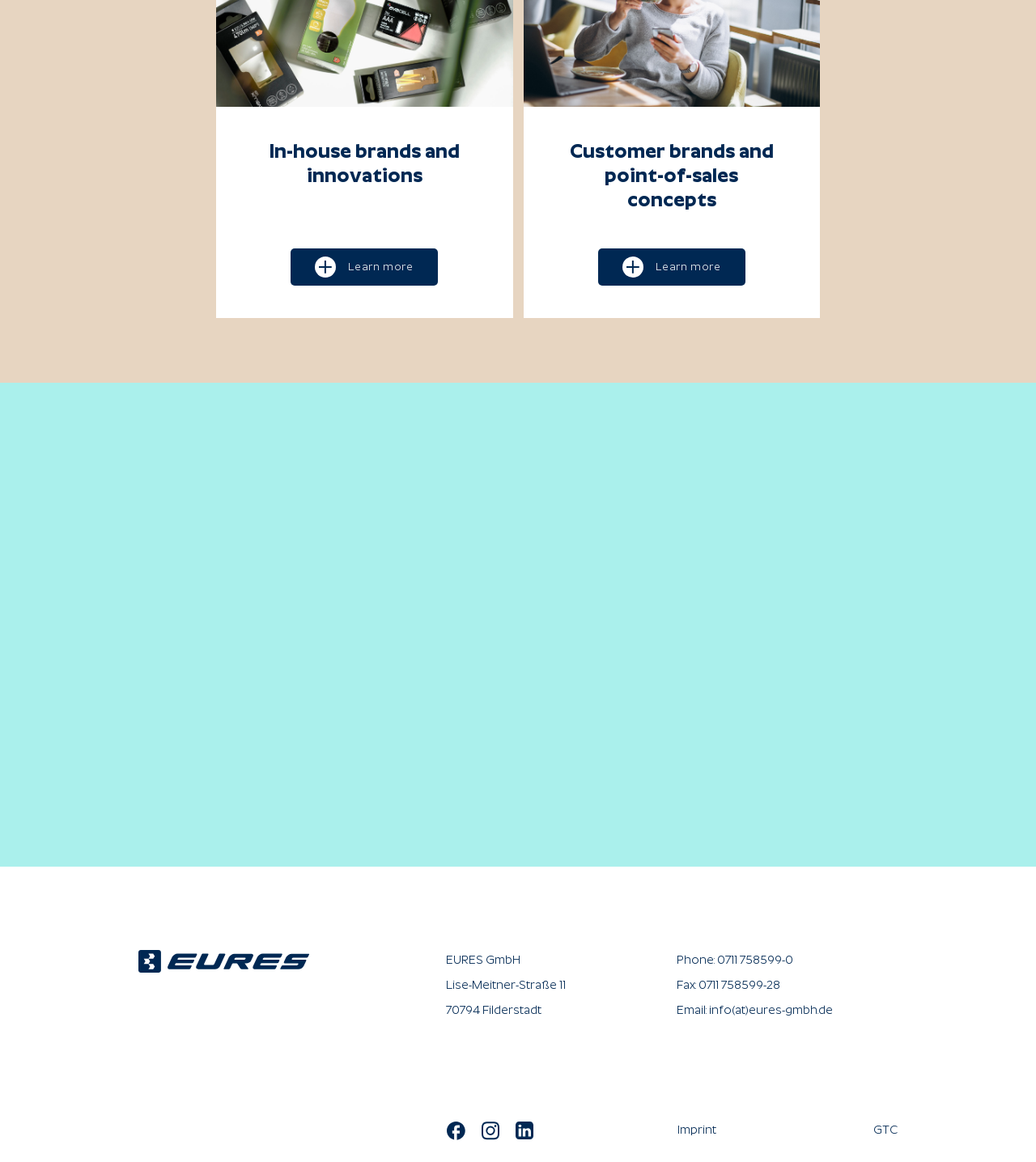How can I contact the company?
Please respond to the question with a detailed and well-explained answer.

The company can be contacted through phone, fax, and email, as stated in the StaticText elements with IDs 106, 108, and 110, and the link element with ID 111.